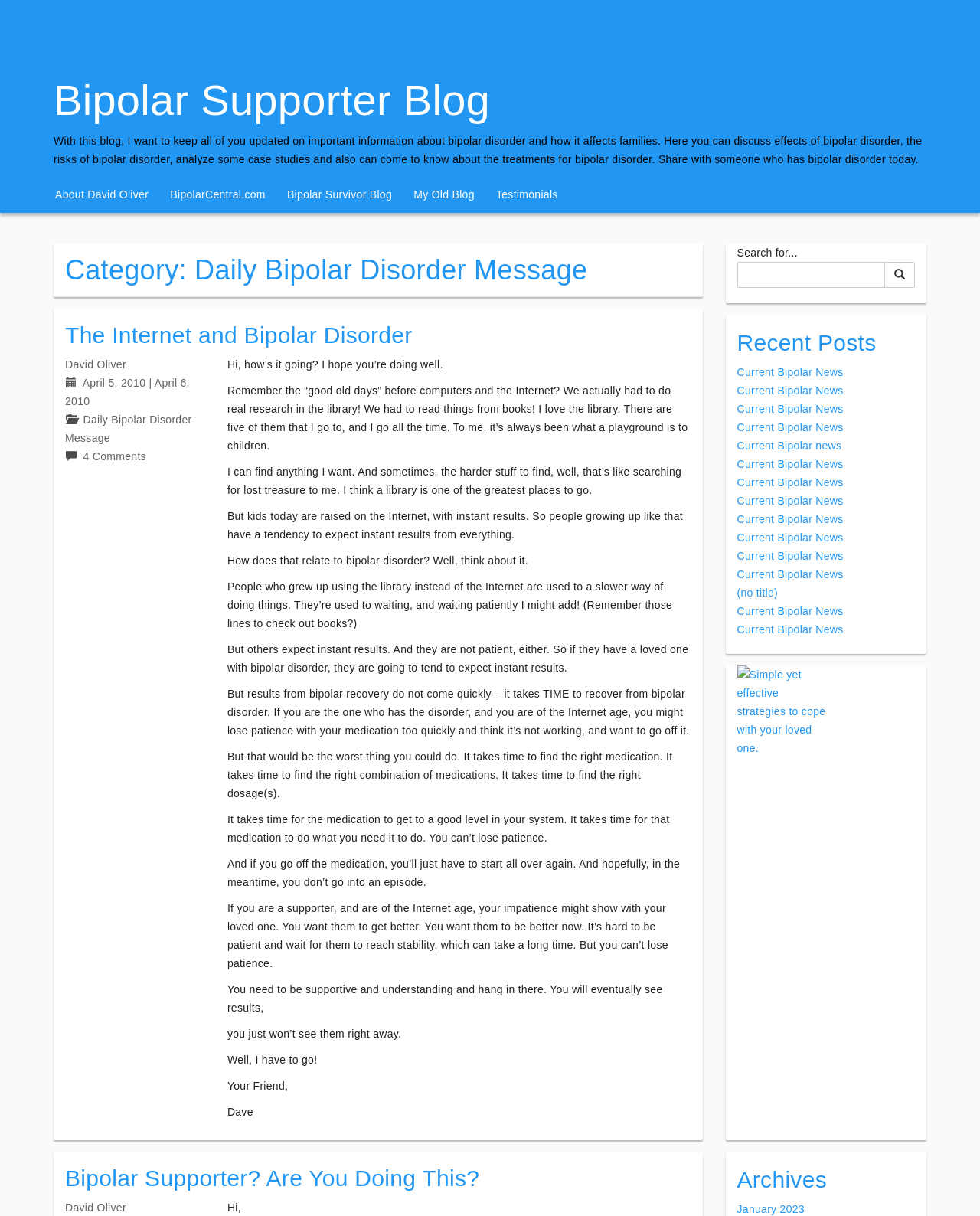Who is the author of the blog post?
Using the image, elaborate on the answer with as much detail as possible.

The author of the blog post can be found in the link element within the article section, which reads 'David Oliver'. This link is likely a reference to the author's profile or bio.